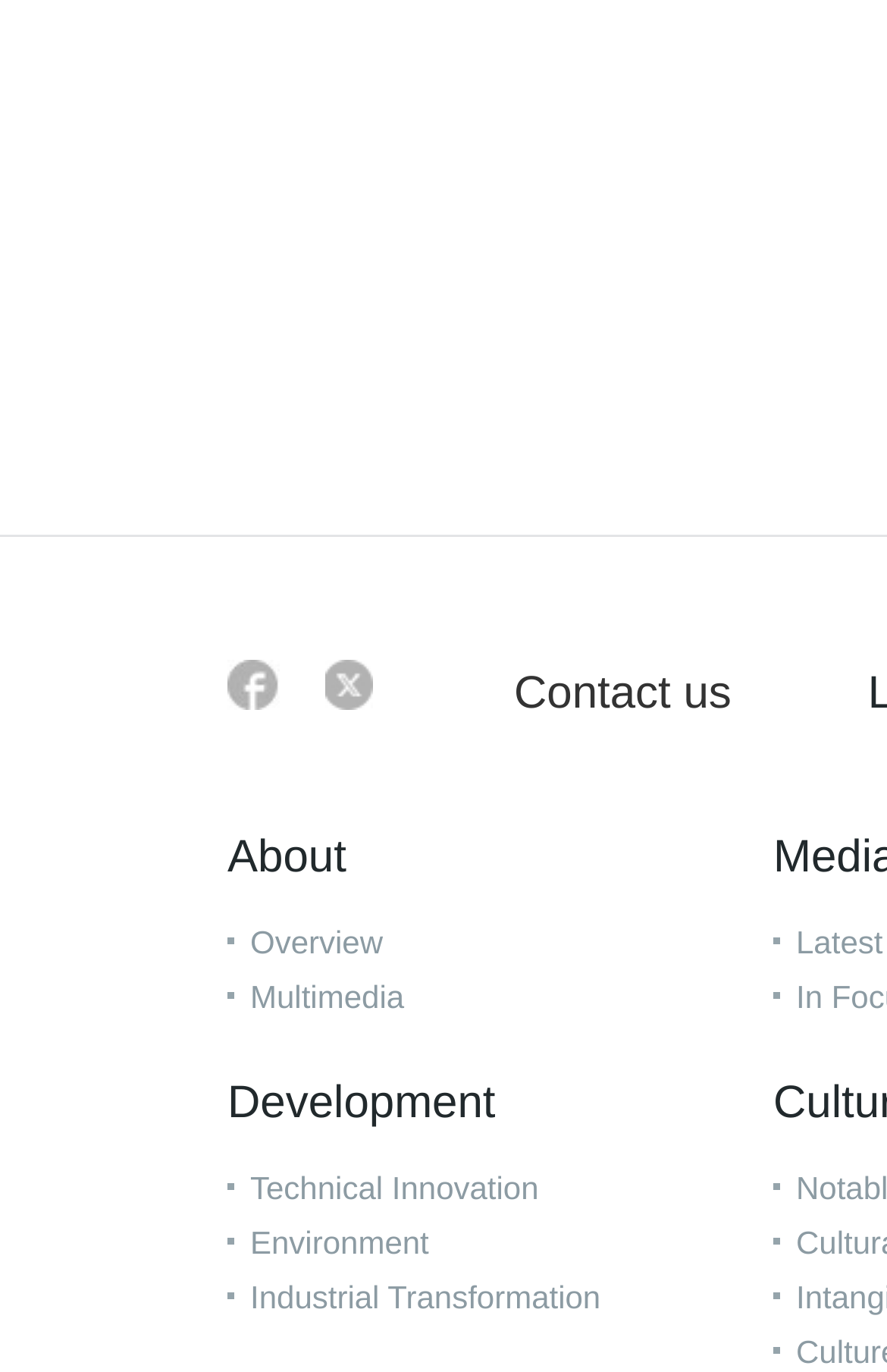What is the last link in the description list?
Please provide a comprehensive answer based on the contents of the image.

I analyzed the description list and found that it contains multiple links. The last link is 'Industrial Transformation', which is indicated by its bounding box coordinates and text.